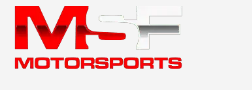What is written in a clean, capitalized format underneath 'MSF'?
Using the visual information, reply with a single word or short phrase.

MOTORSPORTS